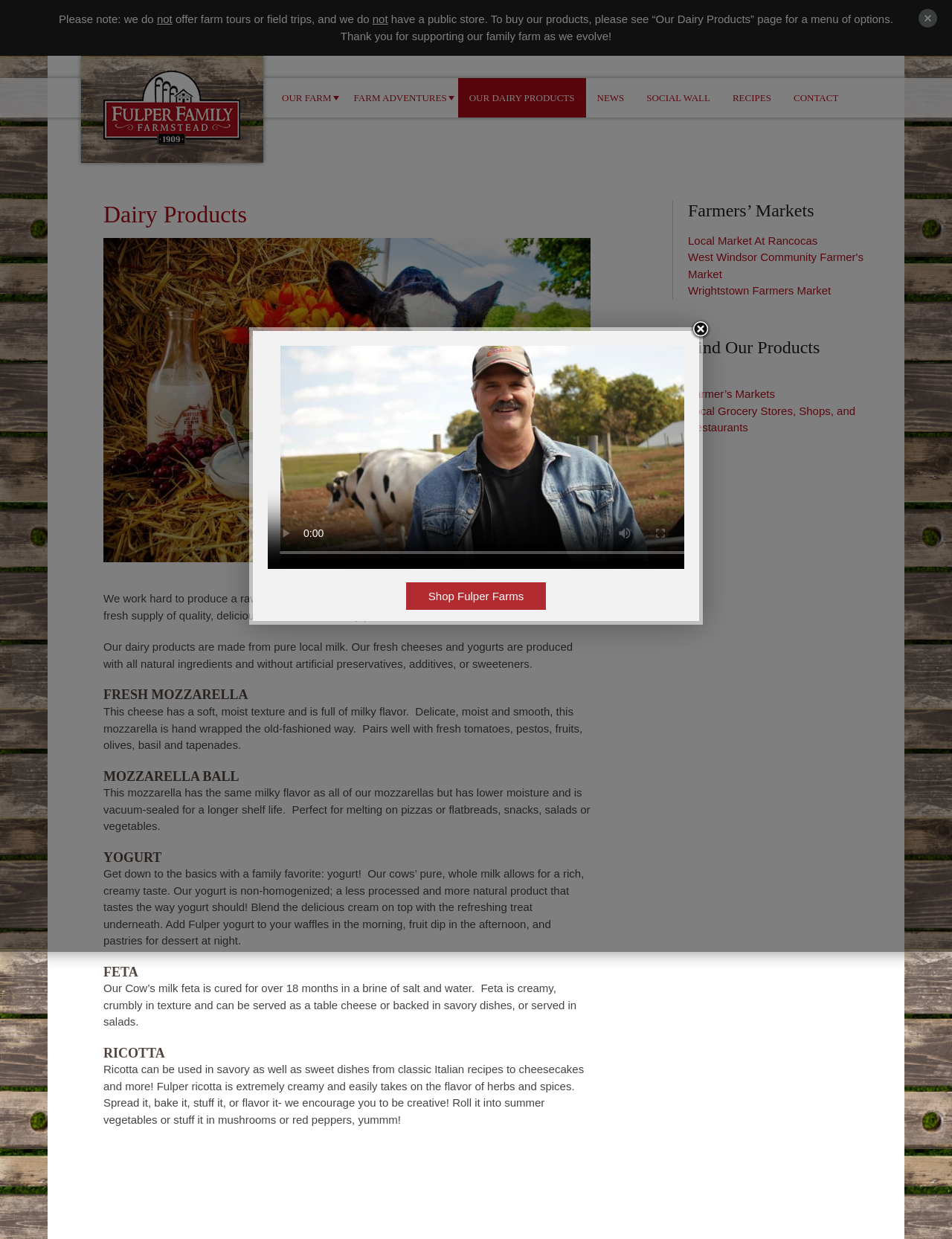What type of products are offered by Fulper Family Farmstead?
Look at the screenshot and respond with one word or a short phrase.

Dairy products